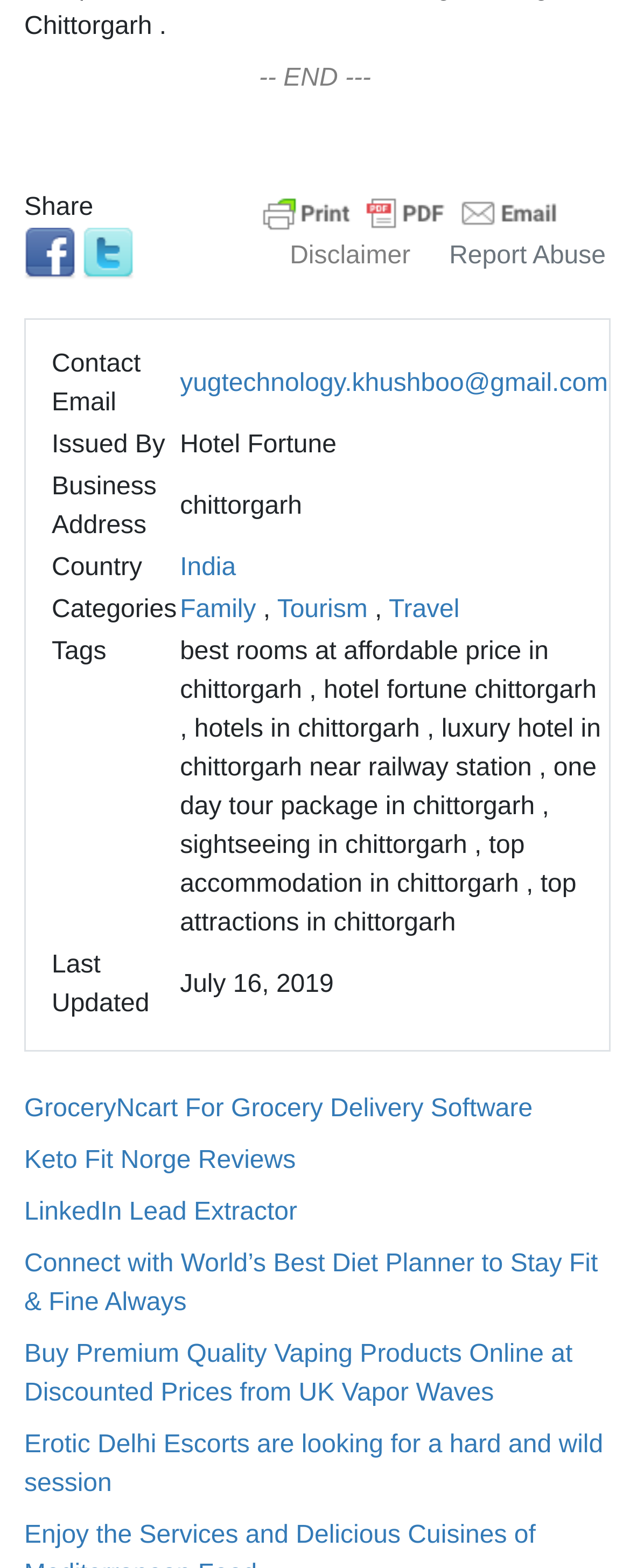Please specify the bounding box coordinates of the element that should be clicked to execute the given instruction: 'Check out GroceryNcart For Grocery Delivery Software'. Ensure the coordinates are four float numbers between 0 and 1, expressed as [left, top, right, bottom].

[0.038, 0.699, 0.845, 0.716]